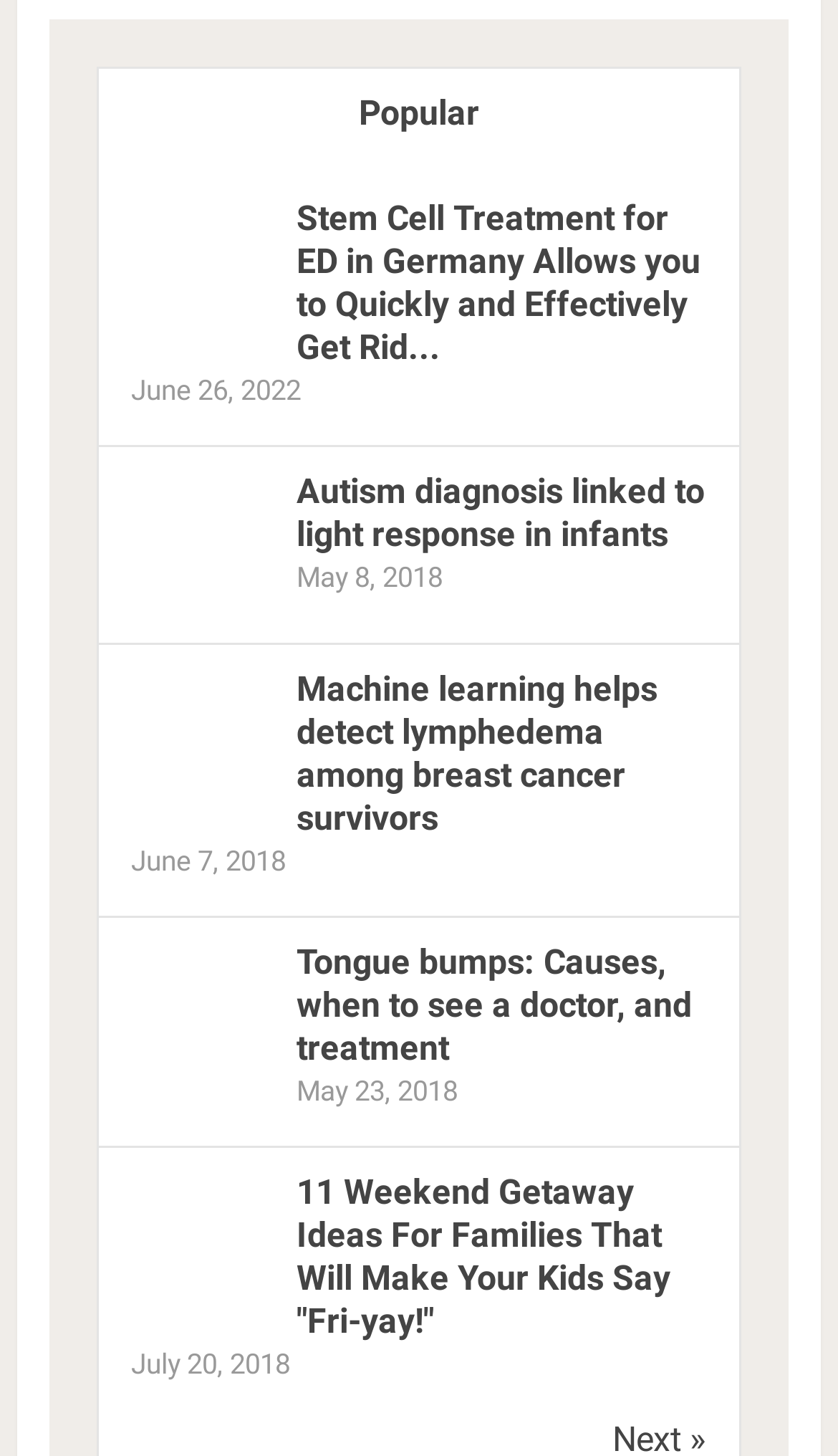Indicate the bounding box coordinates of the element that must be clicked to execute the instruction: "Read the article about autism diagnosis linked to light response in infants". The coordinates should be given as four float numbers between 0 and 1, i.e., [left, top, right, bottom].

[0.156, 0.403, 0.323, 0.431]